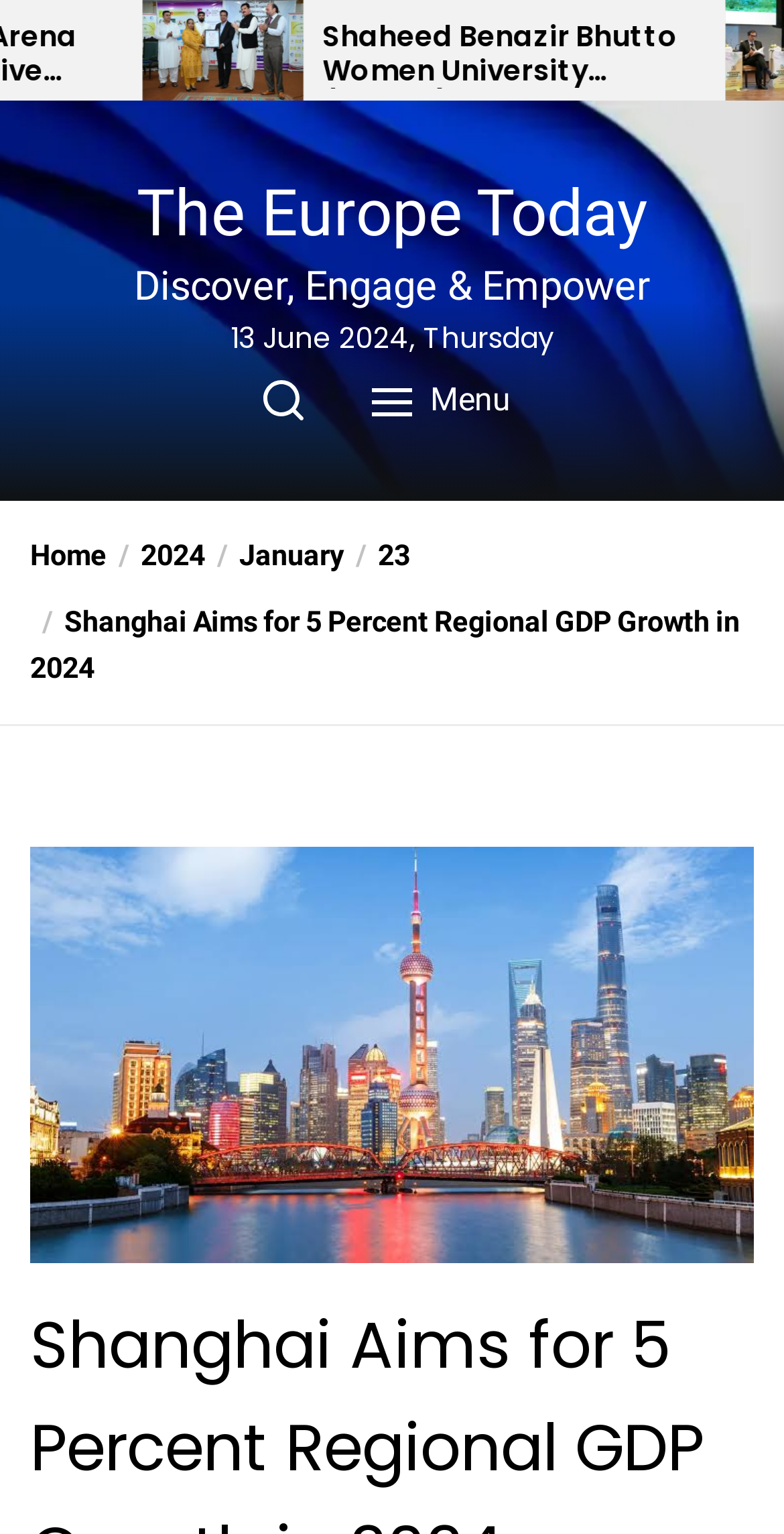What is the name of the city in the image?
Please provide a single word or phrase answer based on the image.

Shanghai